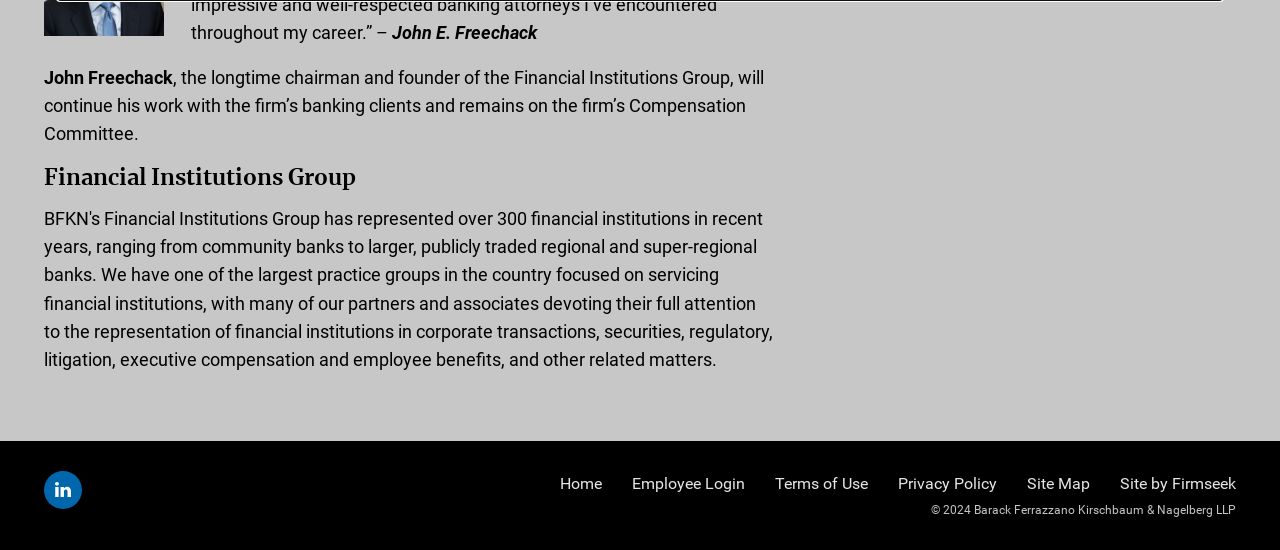Provide a brief response to the question below using a single word or phrase: 
What is the name of the company?

Barack Ferrazzano Kirschbaum & Nagelberg LLP